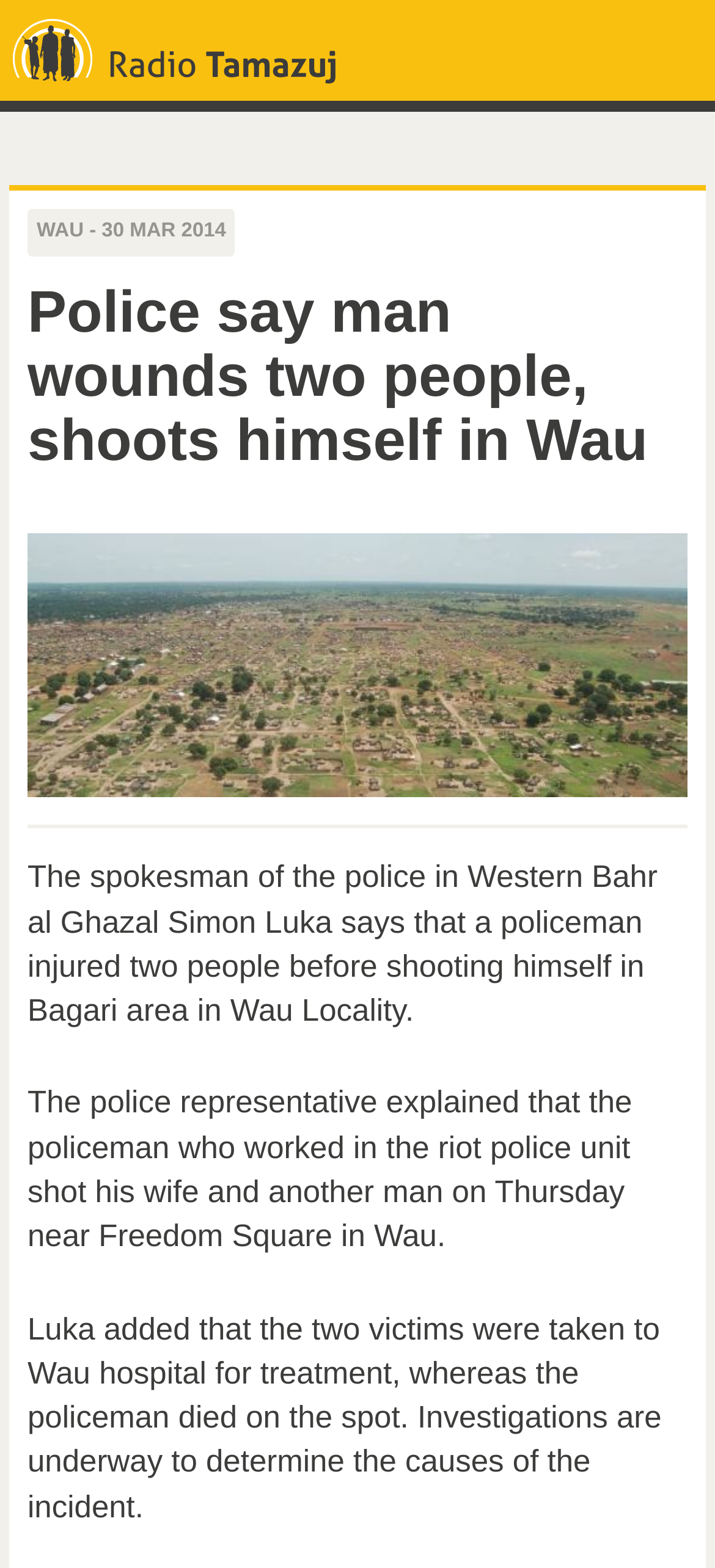Please answer the following question using a single word or phrase: 
What is the name of the police spokesman?

Simon Luka